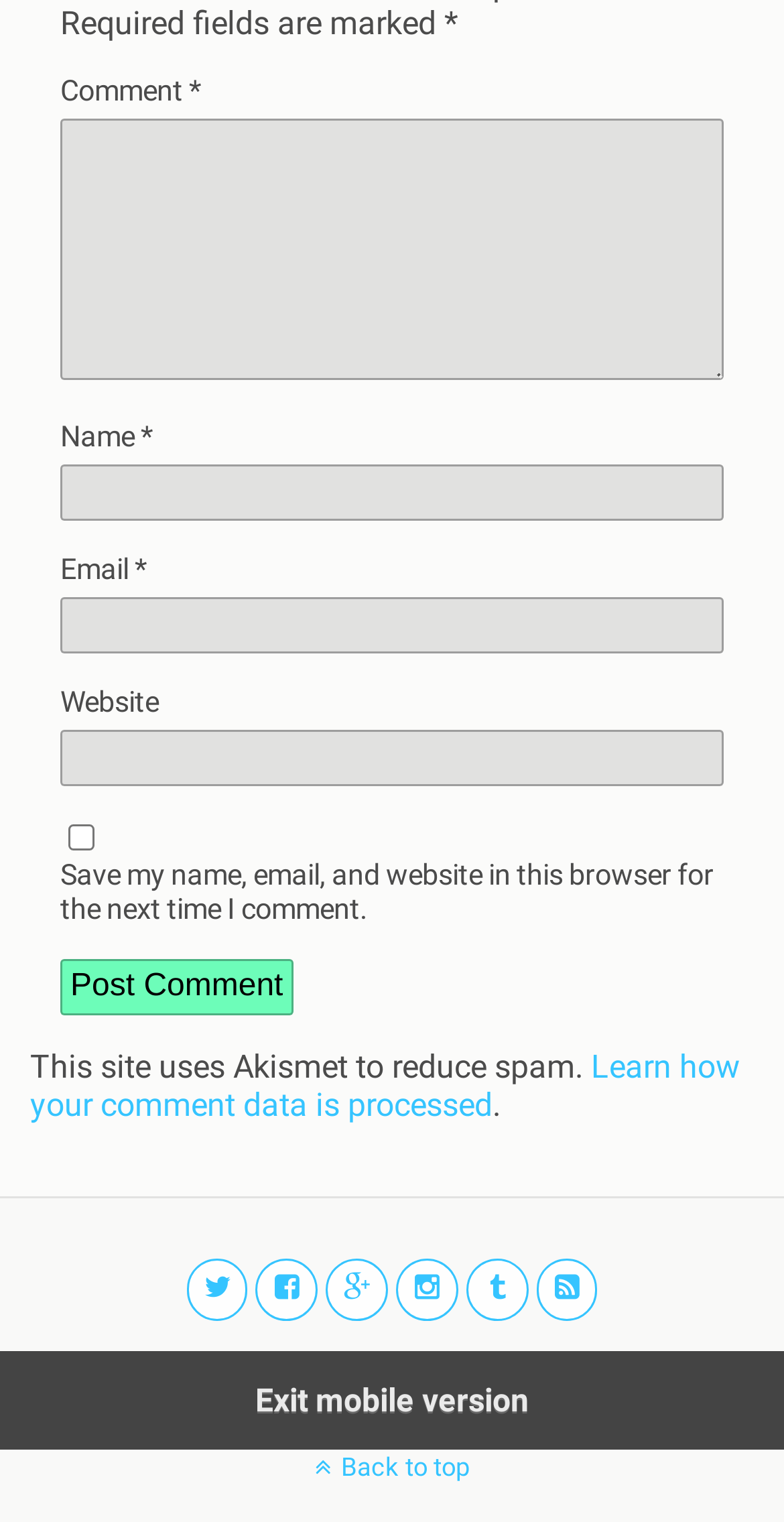Respond concisely with one word or phrase to the following query:
How many social media links are present?

6